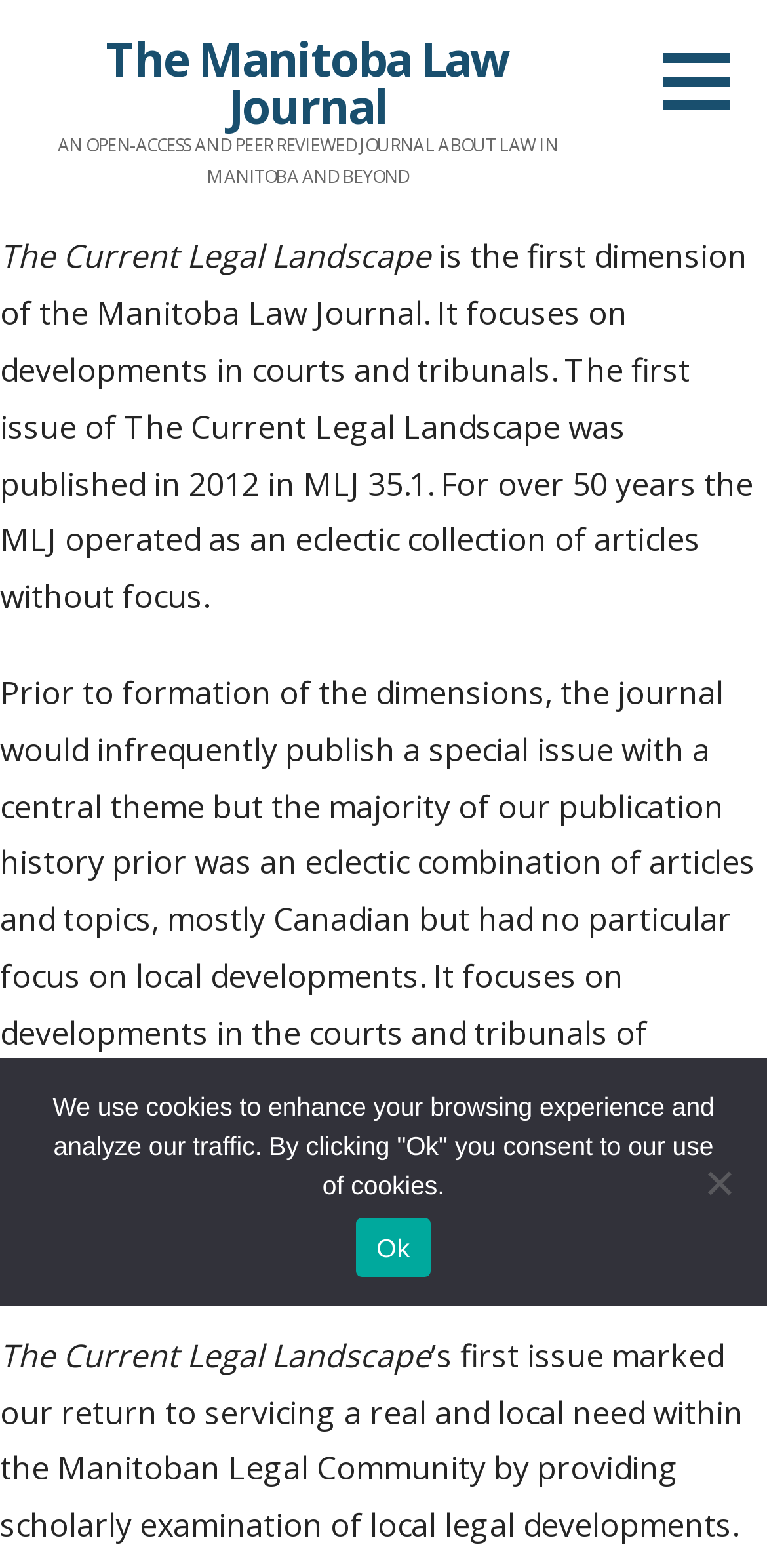What was the majority of the MLJ's publication history prior to the formation of dimensions?
Based on the visual content, answer with a single word or a brief phrase.

eclectic combination of articles and topics